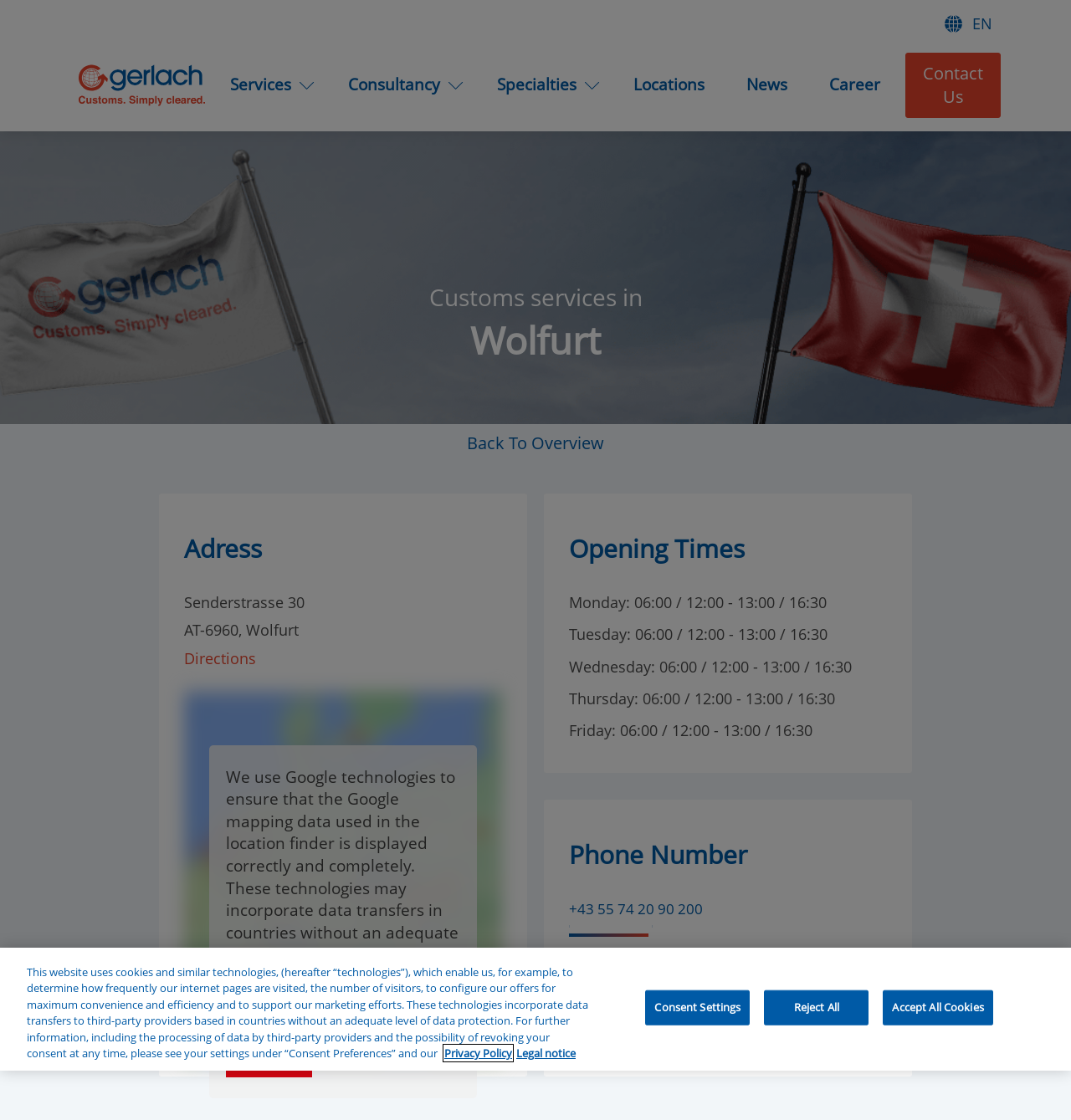Locate the bounding box coordinates of the area that needs to be clicked to fulfill the following instruction: "Get directions". The coordinates should be in the format of four float numbers between 0 and 1, namely [left, top, right, bottom].

[0.172, 0.578, 0.284, 0.597]